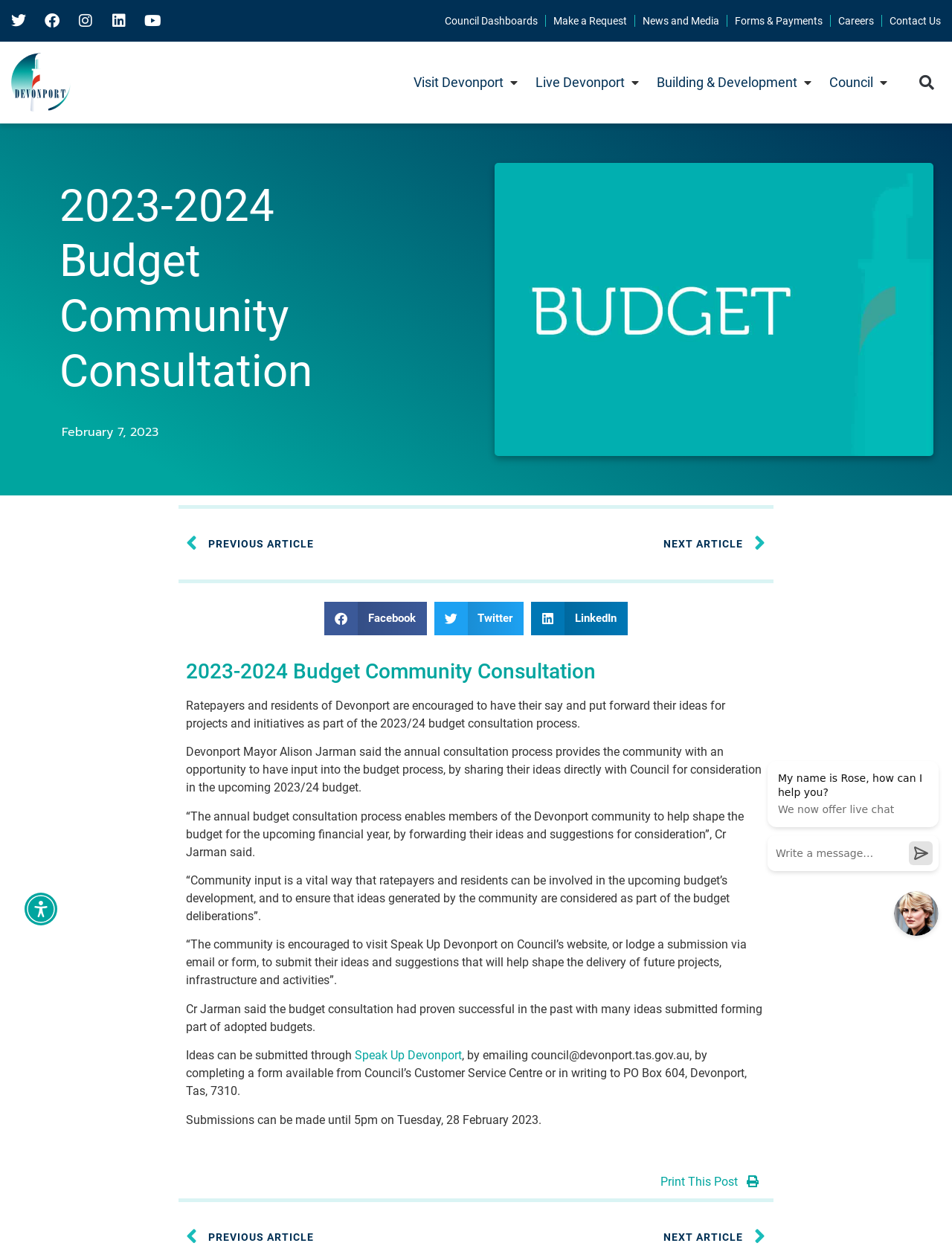Provide a one-word or short-phrase response to the question:
What is the deadline for submitting ideas for the budget consultation?

5pm on Tuesday, 28 February 2023